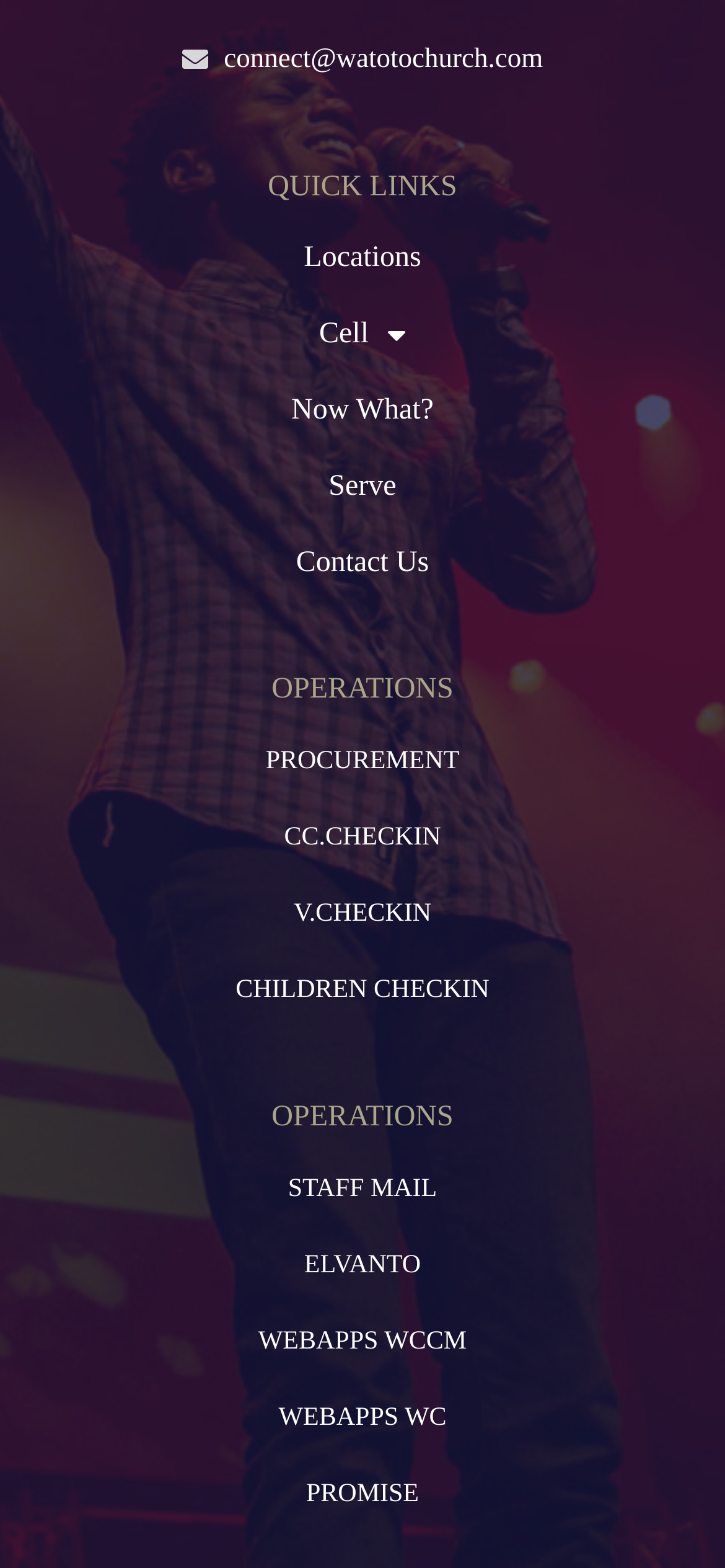Please mark the clickable region by giving the bounding box coordinates needed to complete this instruction: "Contact us".

[0.026, 0.348, 0.974, 0.372]